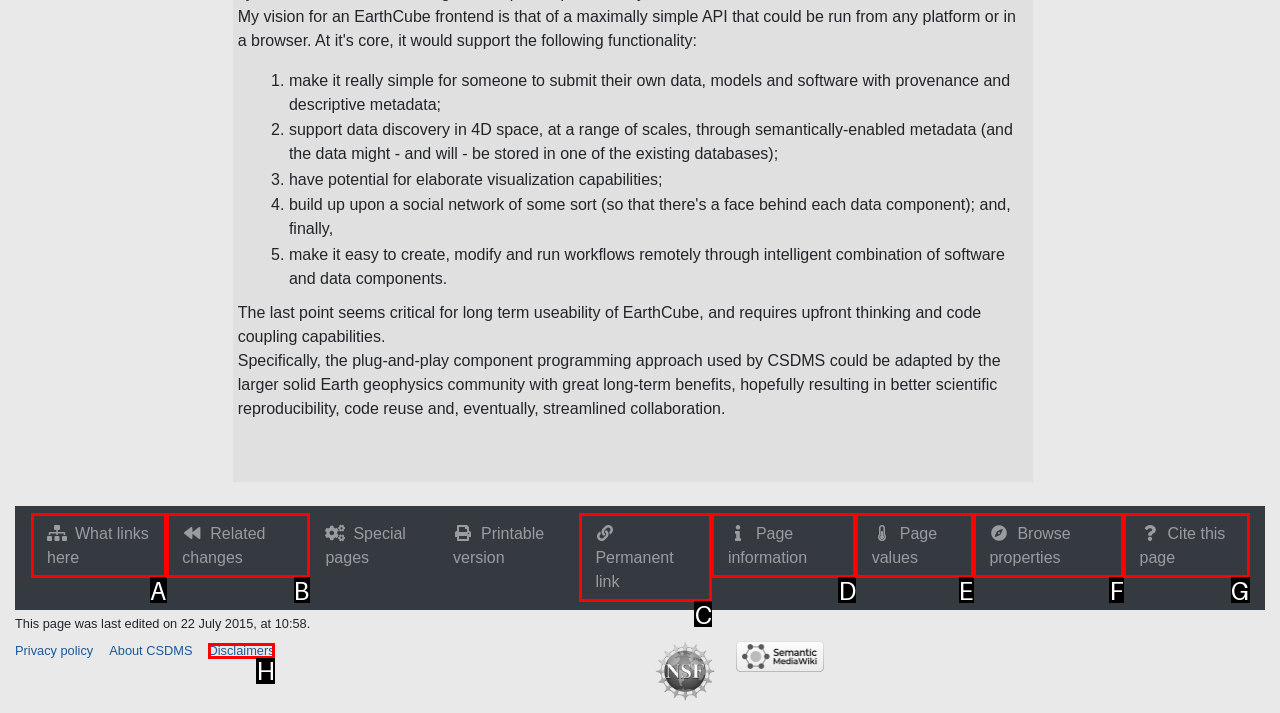Which lettered UI element aligns with this description: Cite this page
Provide your answer using the letter from the available choices.

G